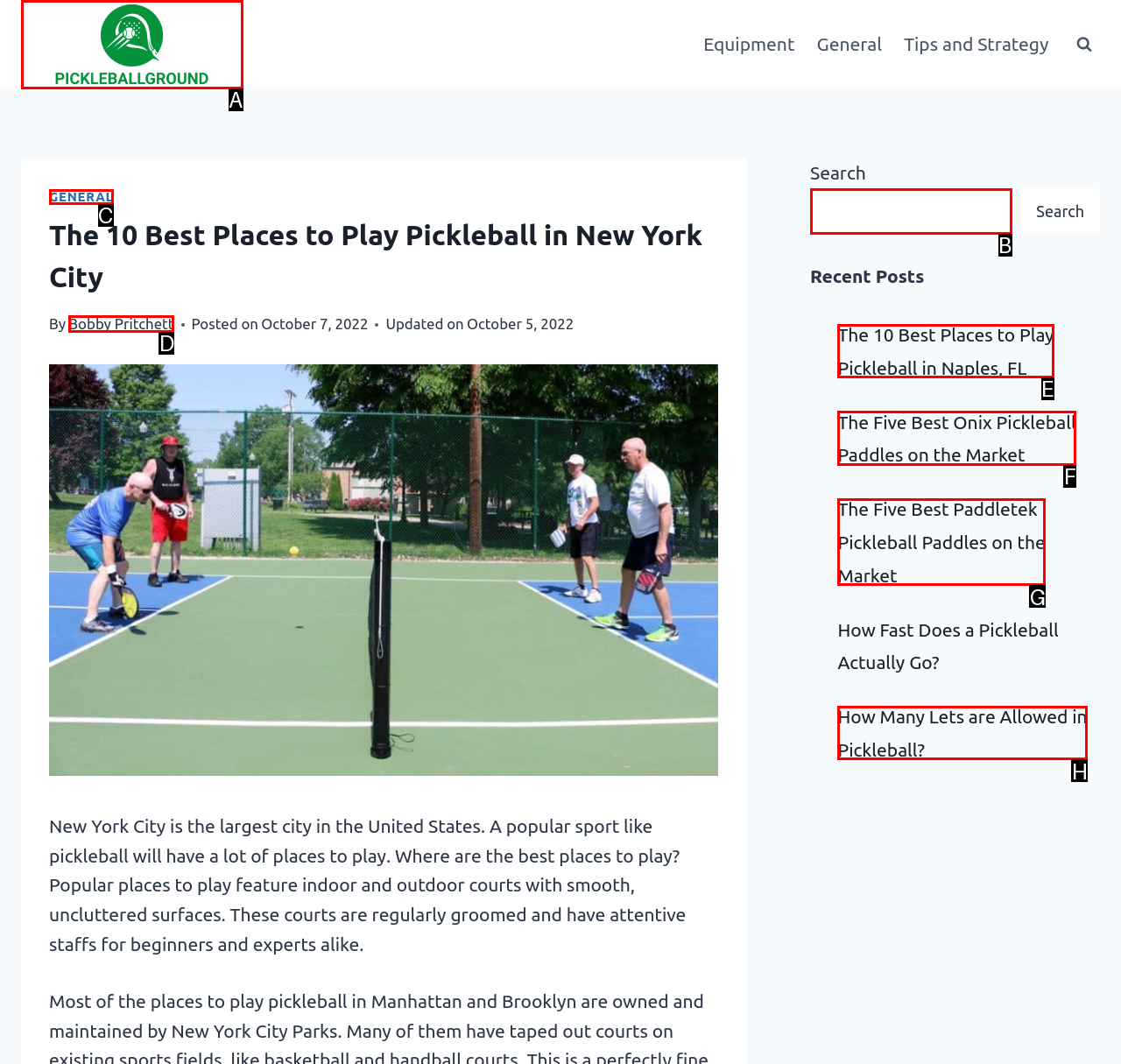Look at the highlighted elements in the screenshot and tell me which letter corresponds to the task: Read the article about the best places to play pickleball in Naples, FL.

E